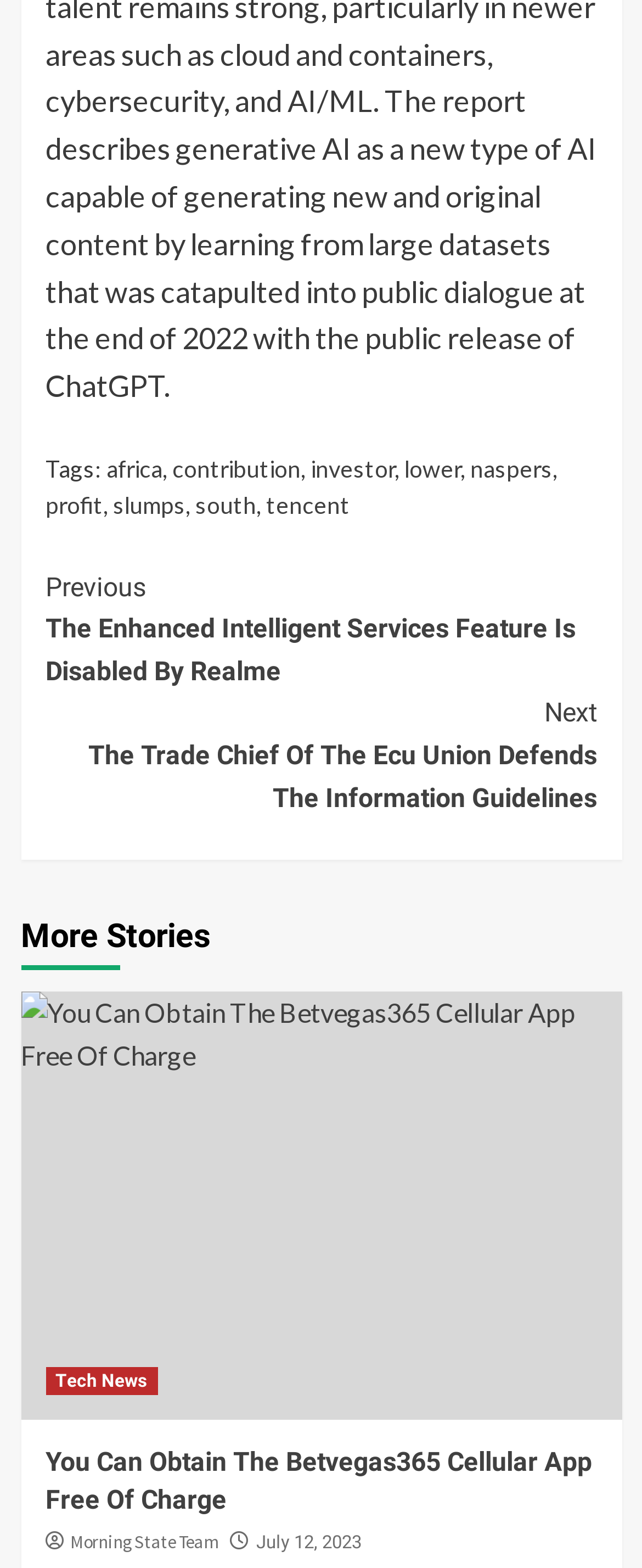Determine the bounding box coordinates for the region that must be clicked to execute the following instruction: "View the 'You Can Obtain The Betvegas365 Cellular App Free Of Charge' story".

[0.032, 0.633, 0.968, 0.906]